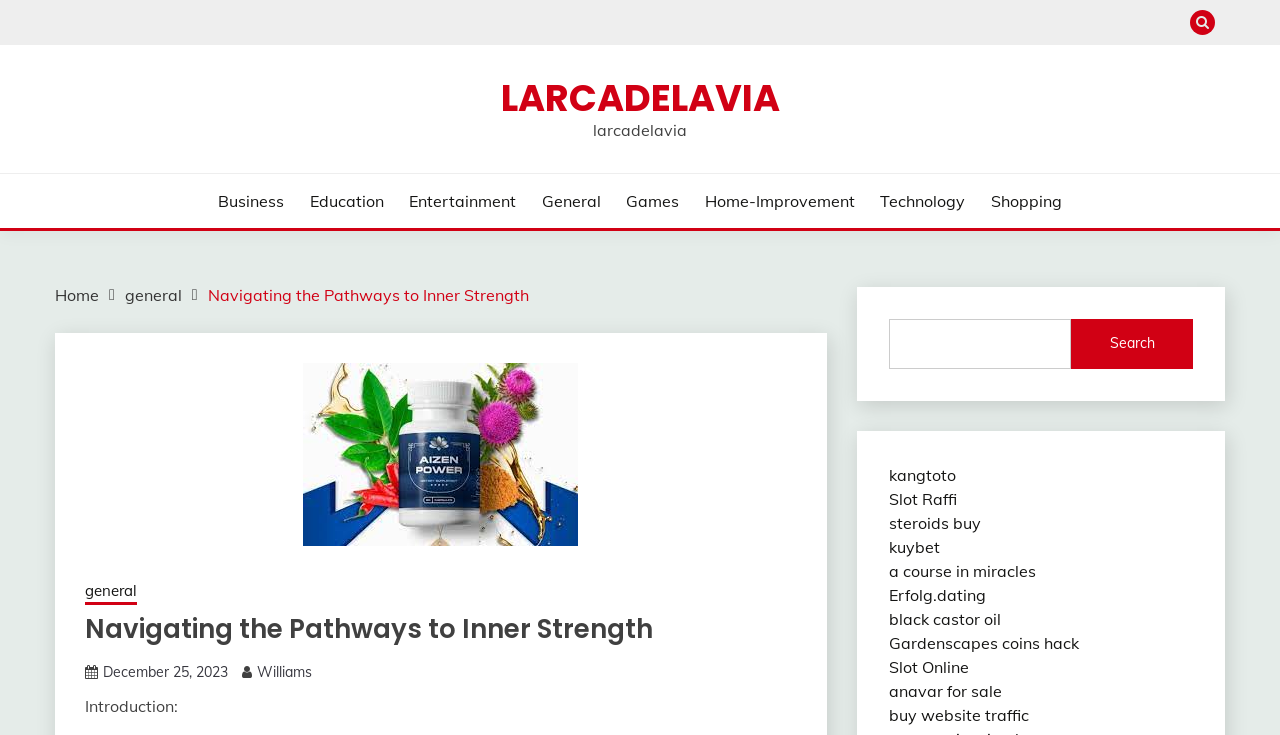Answer the question with a single word or phrase: 
Is there a search function on the webpage?

Yes